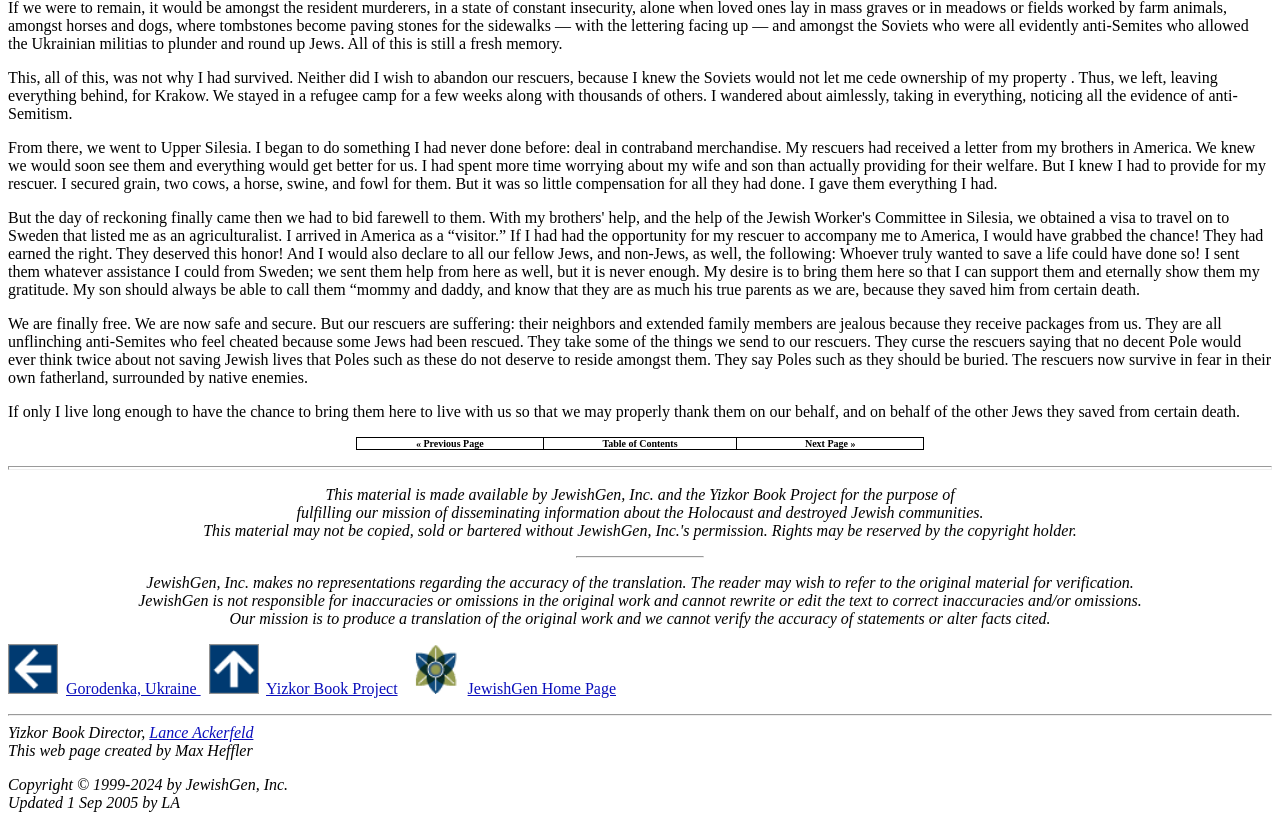What is the copyright information for this webpage?
Look at the webpage screenshot and answer the question with a detailed explanation.

The copyright information for this webpage is provided at the bottom of the page, stating that the content is copyrighted by JewishGen, Inc. from 1999 to 2024.